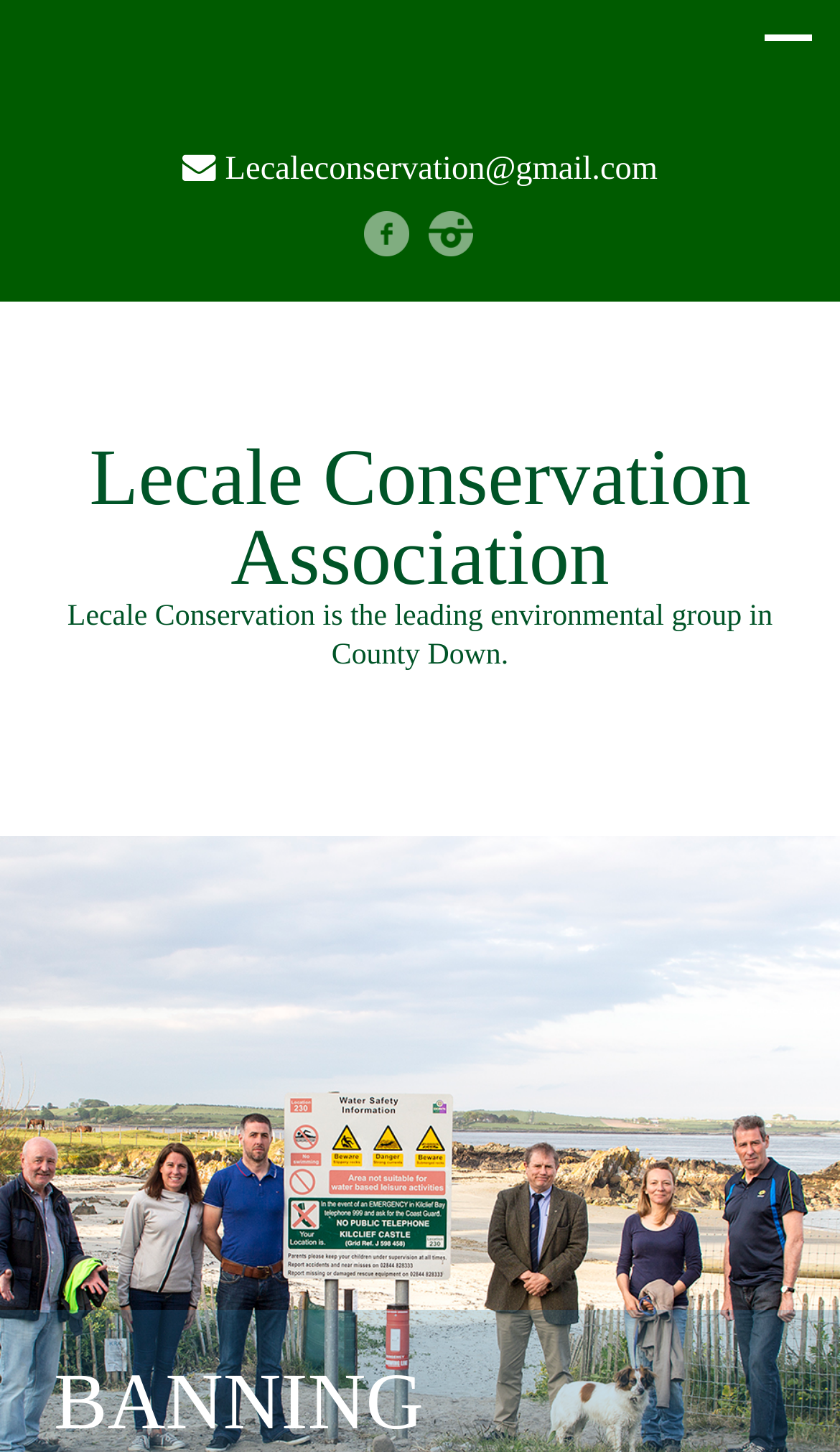What is the name of the environmental group mentioned on this webpage?
Please elaborate on the answer to the question with detailed information.

I found the name of the environmental group by looking at the StaticText element with the text 'Lecale Conservation is the leading environmental group in County Down.'.